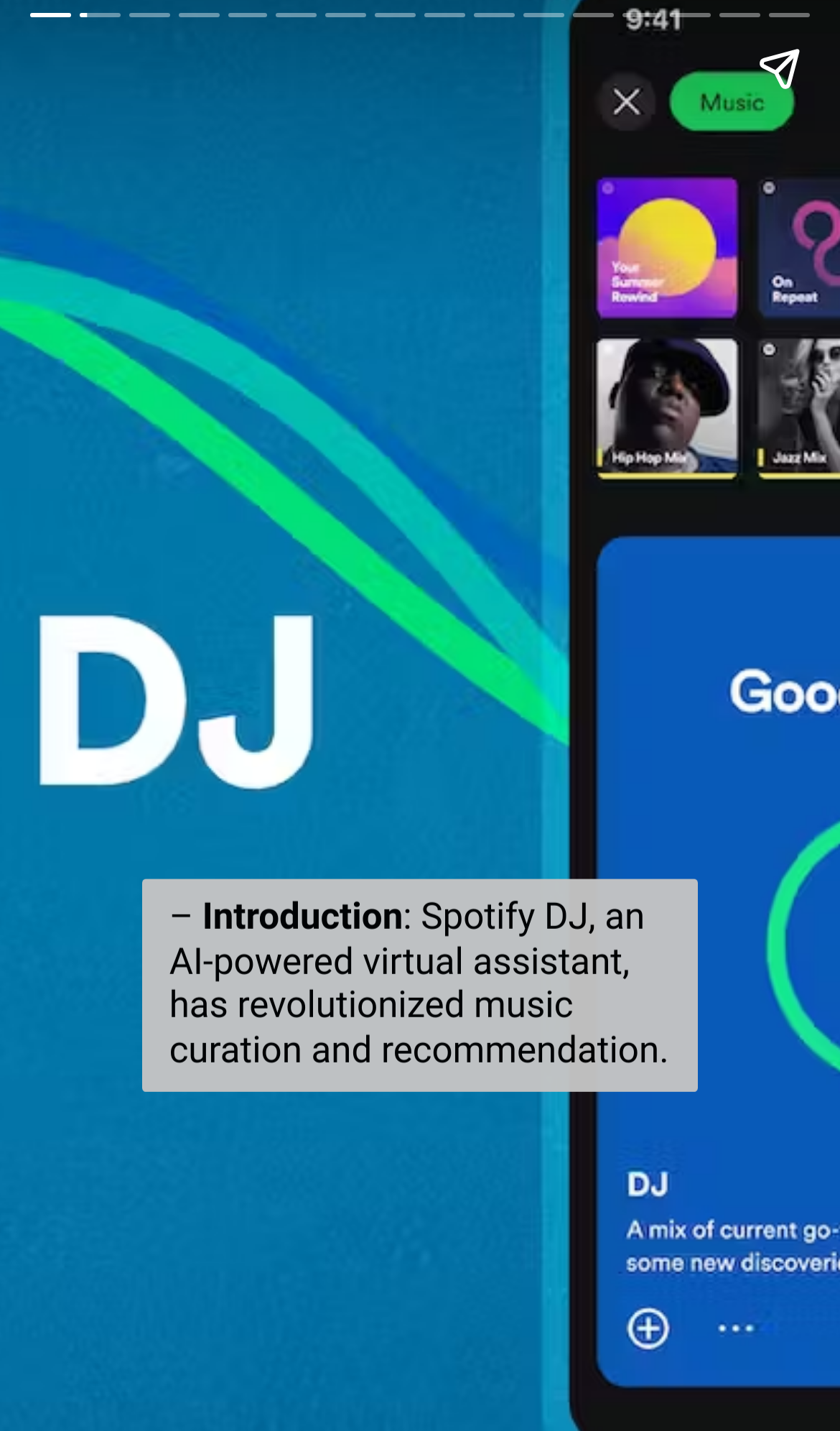Generate a comprehensive caption for the webpage you are viewing.

The webpage is about Spotify DJ, an AI-powered virtual assistant that enhances music discovery and curation. At the top of the page, there is a title "Spotify DJ How To Use It - Smart Ai Money". Below the title, there is a section with a dash symbol followed by the heading "Introduction". The introduction text explains that Spotify DJ has revolutionized music curation and recommendation. 

On the top-right corner, there is a "Share story" button. On the top-left corner, there are navigation buttons, "Previous page" and "Next page", allowing users to navigate through the content.